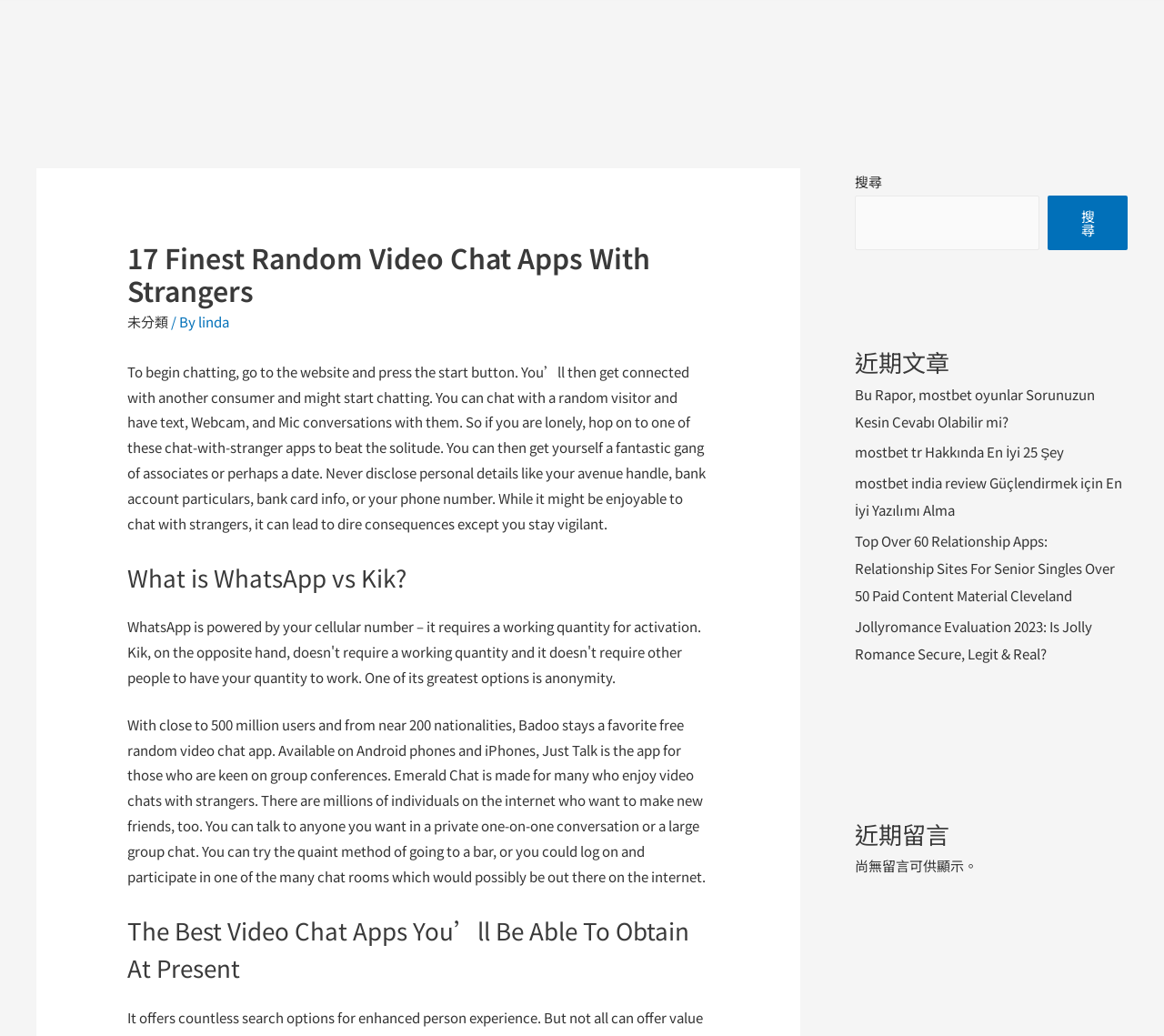Please answer the following question as detailed as possible based on the image: 
What is the purpose of the chat-with-stranger apps?

According to the webpage, the chat-with-stranger apps are used to connect with another consumer and start chatting, which can help to beat loneliness and even find a date or a gang of friends.